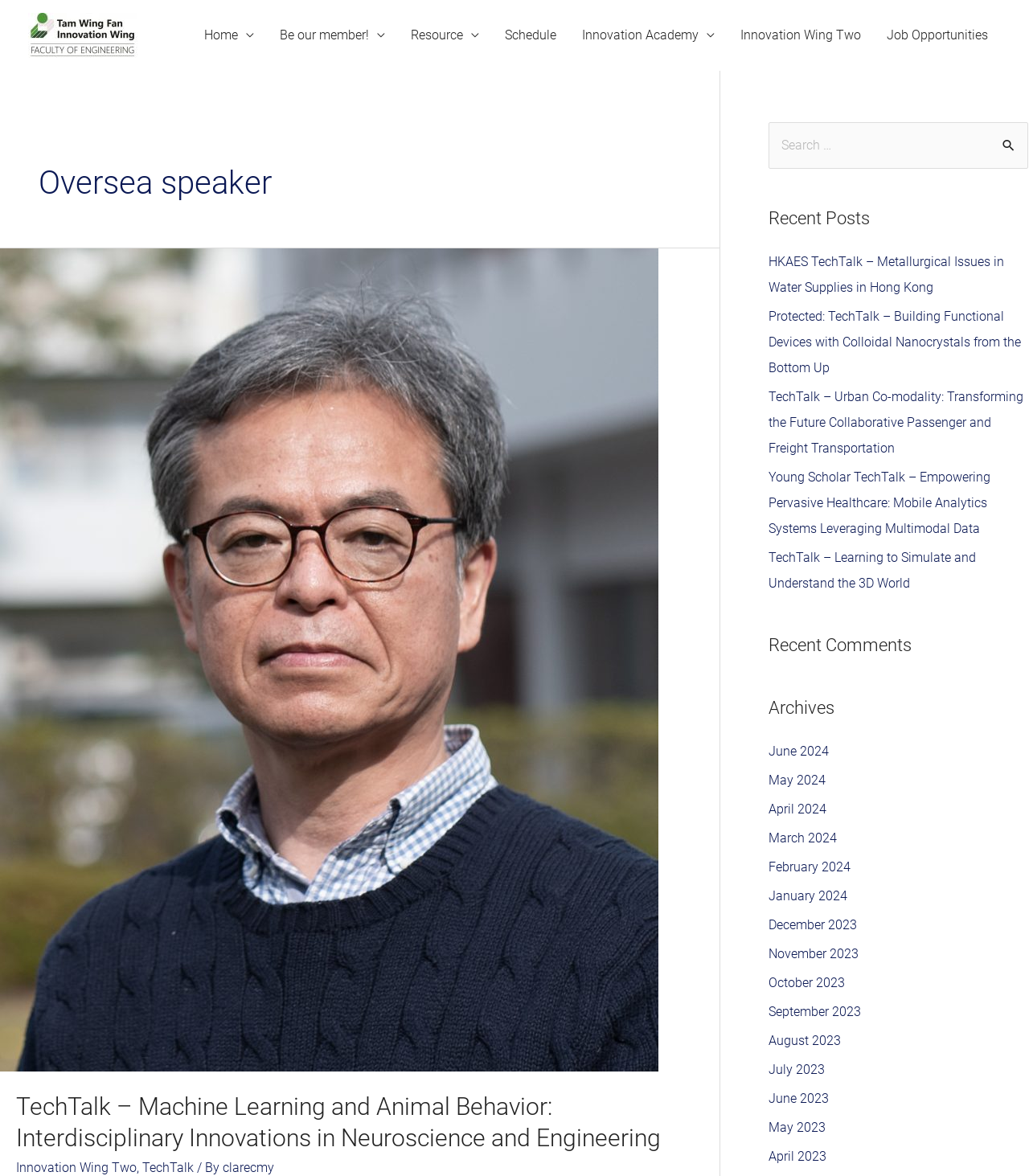Locate the bounding box coordinates of the segment that needs to be clicked to meet this instruction: "Learn about 'ease bowel movement'".

None